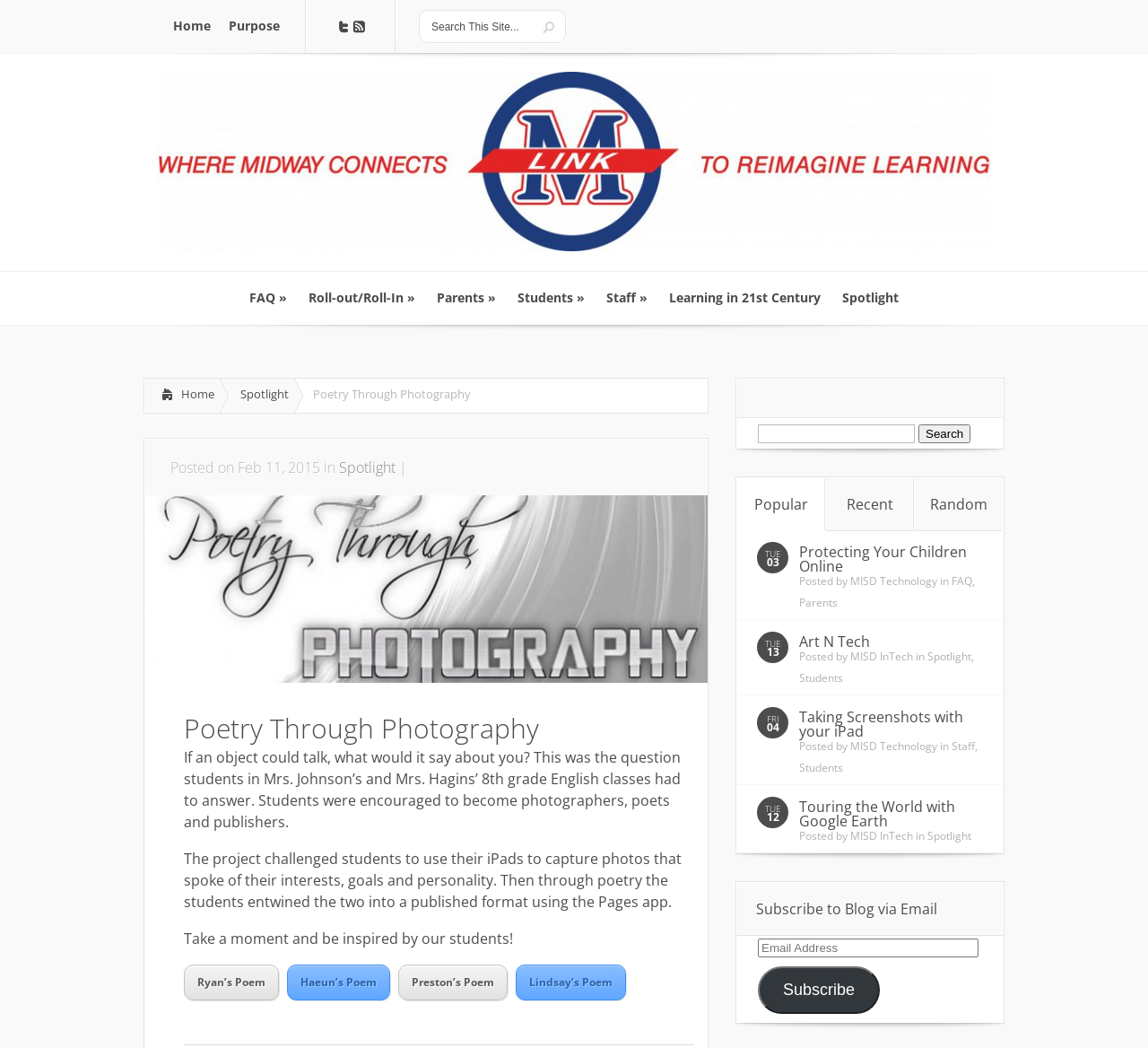Please specify the bounding box coordinates of the clickable region to carry out the following instruction: "Read about Protecting Your Children Online". The coordinates should be four float numbers between 0 and 1, in the format [left, top, right, bottom].

[0.696, 0.517, 0.842, 0.55]